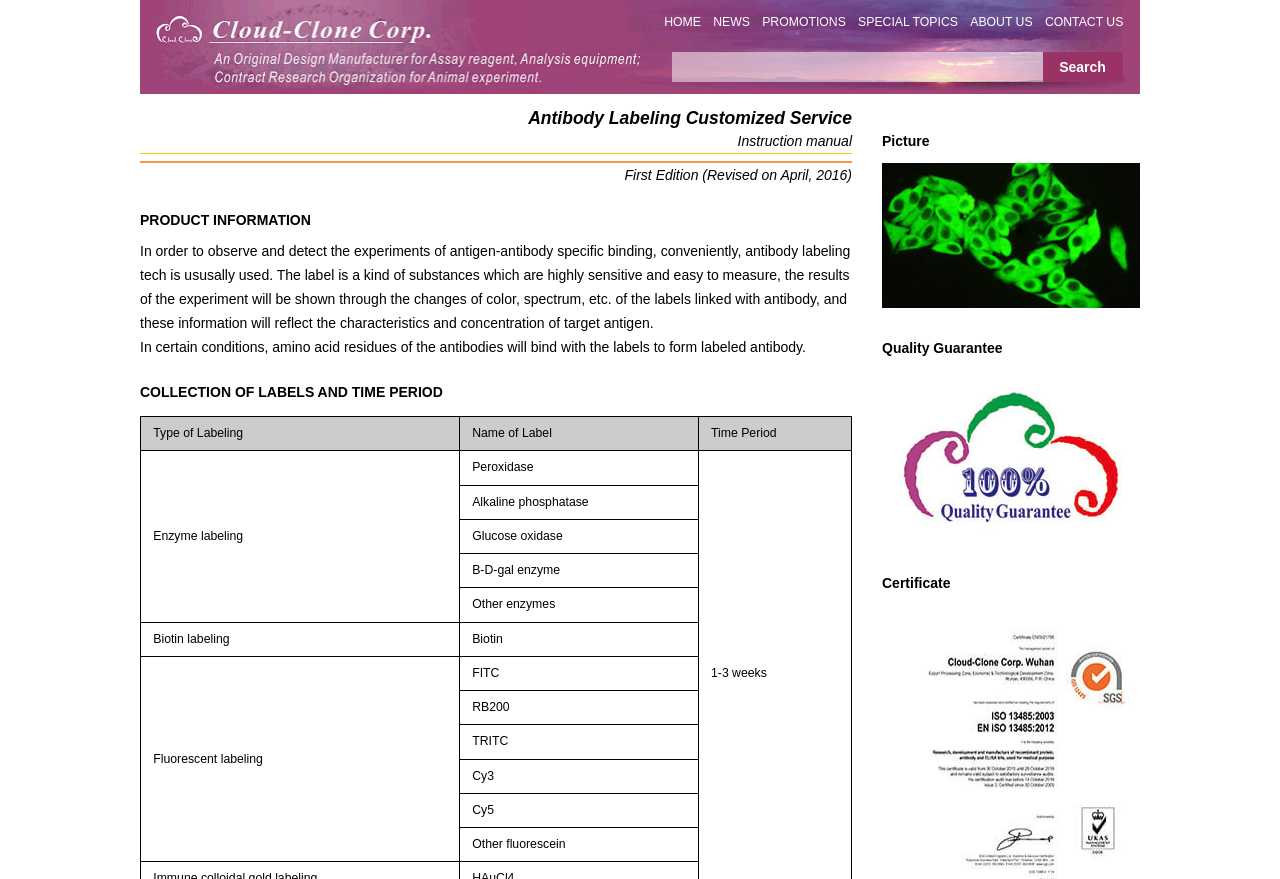Determine the bounding box coordinates (top-left x, top-left y, bottom-right x, bottom-right y) of the UI element described in the following text: Home

None